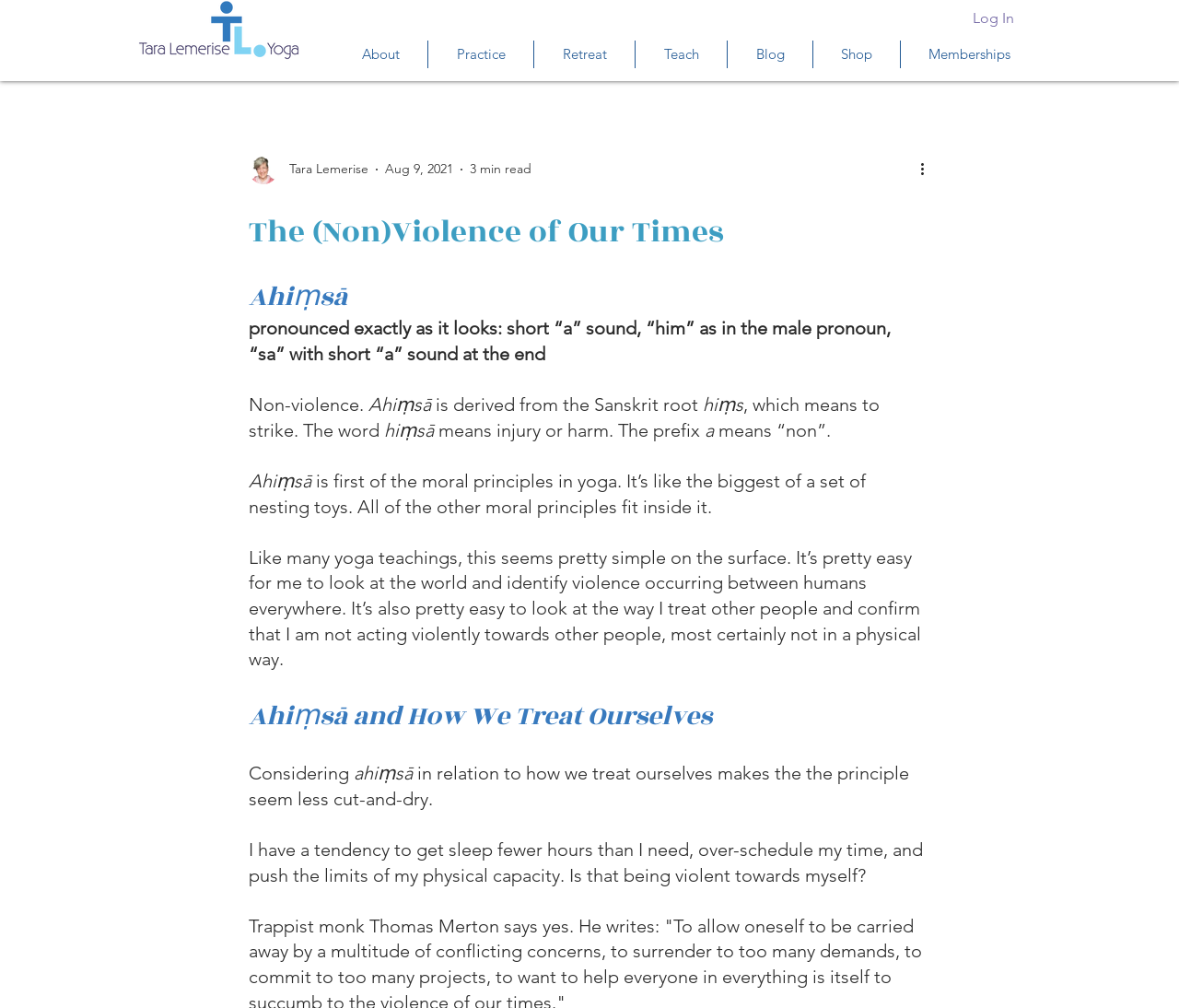Find the bounding box coordinates of the clickable area that will achieve the following instruction: "Click the 'More actions' button".

[0.778, 0.157, 0.797, 0.179]